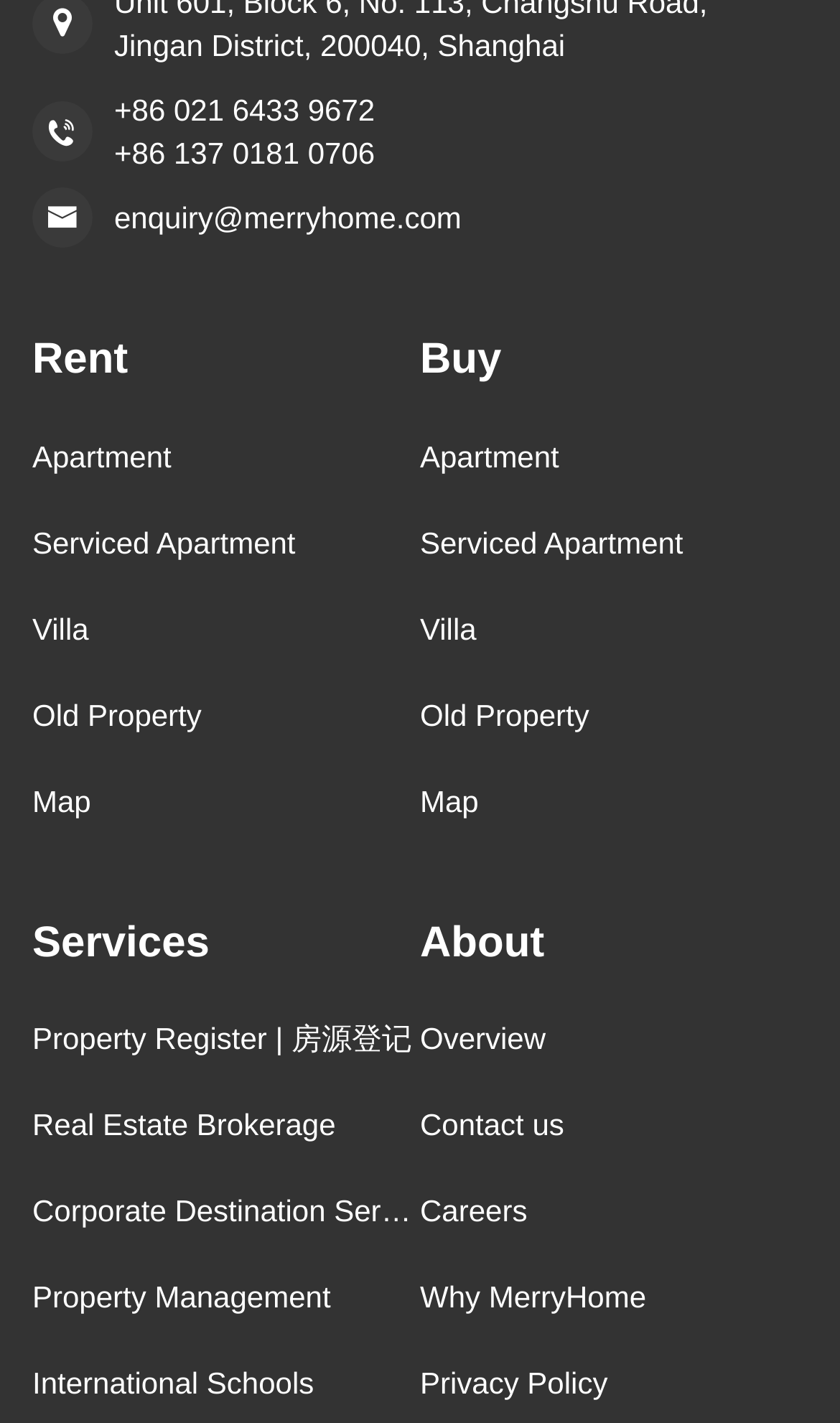Please identify the bounding box coordinates of the element's region that I should click in order to complete the following instruction: "Send an email to enquiry@merryhome.com". The bounding box coordinates consist of four float numbers between 0 and 1, i.e., [left, top, right, bottom].

[0.136, 0.123, 0.962, 0.184]